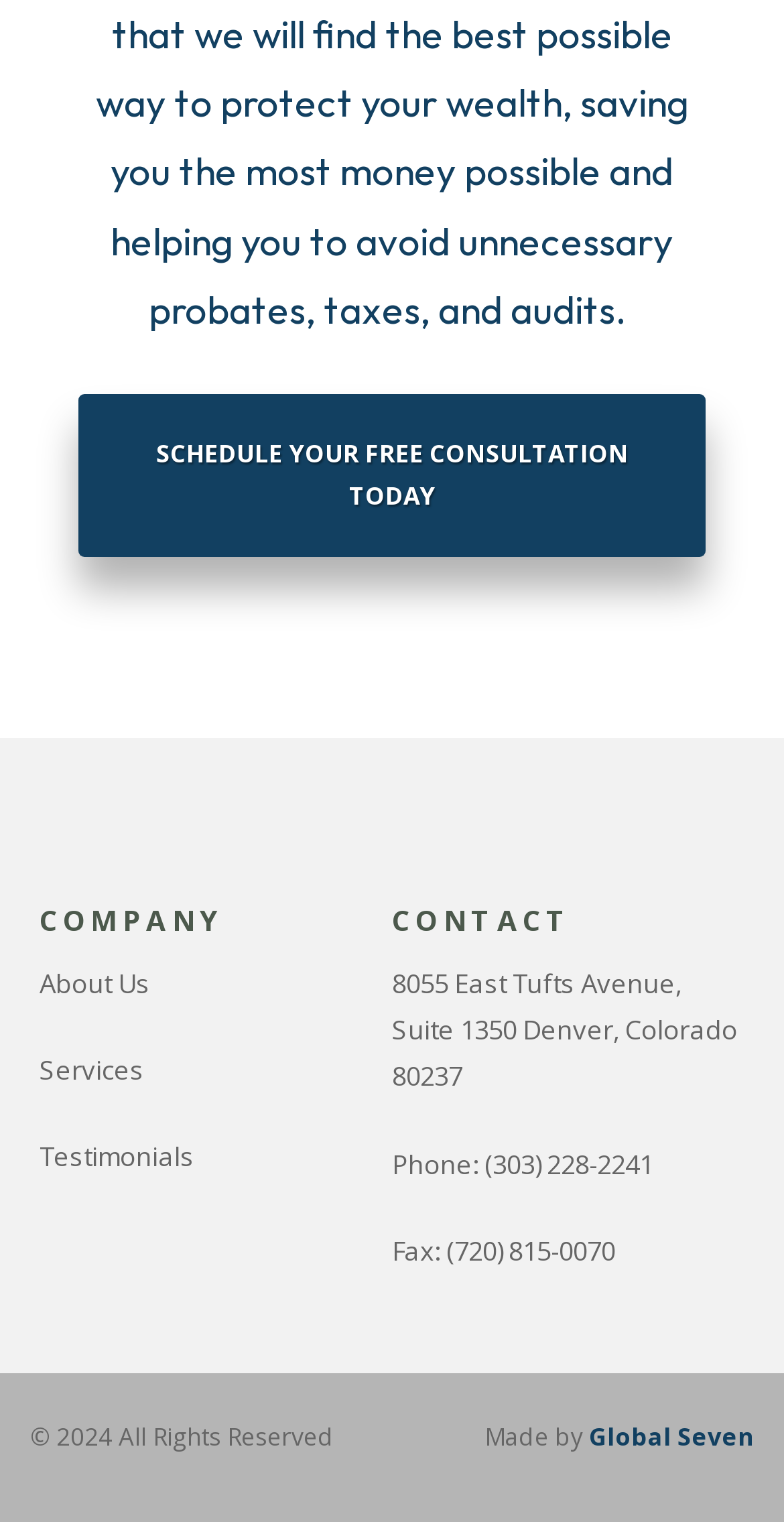Please give a short response to the question using one word or a phrase:
What is the company's fax number?

(720) 815-0070